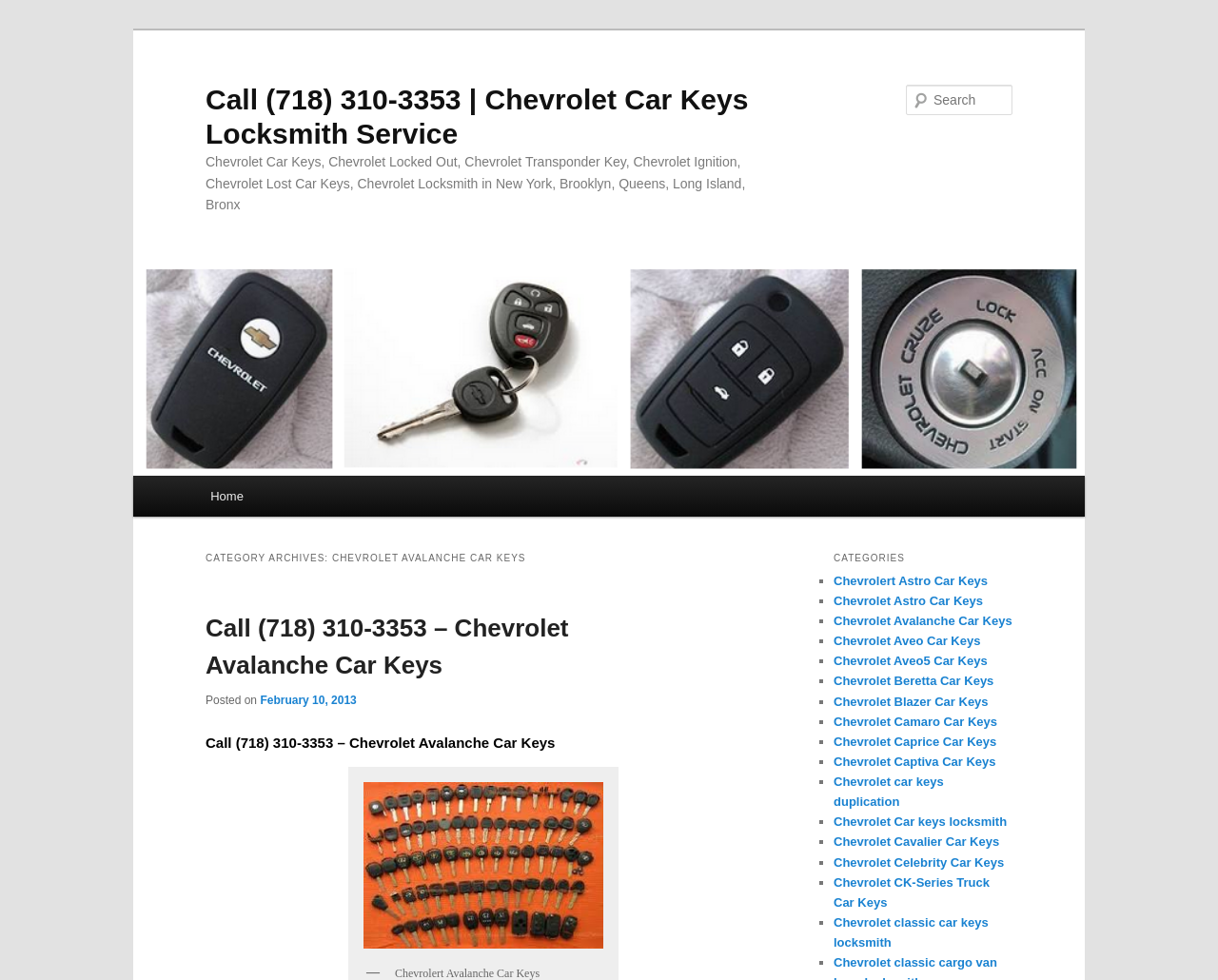Find the bounding box coordinates of the element I should click to carry out the following instruction: "Read the recent post about Future Trends in Colocation Services in 2024".

None